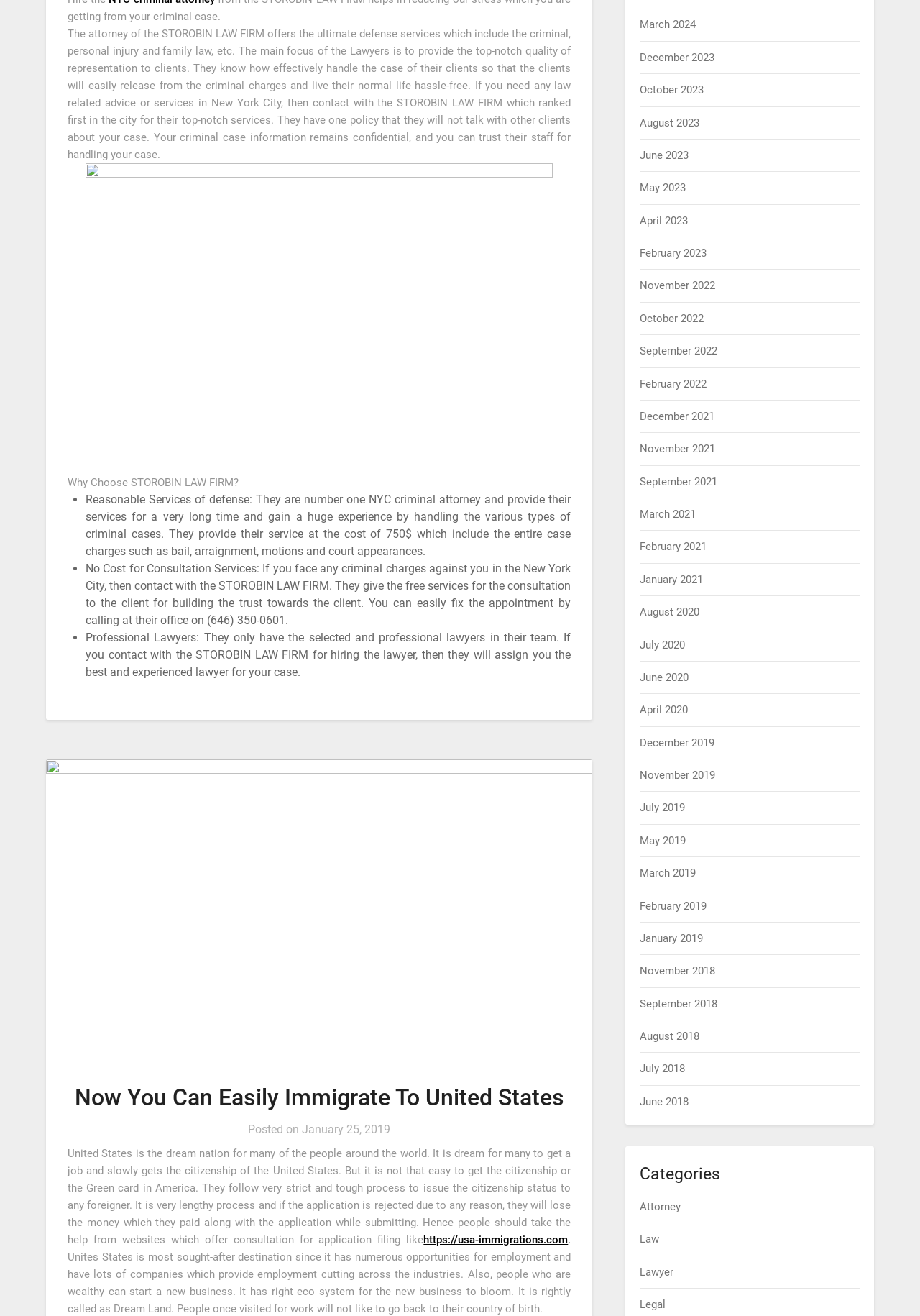Given the description "The Ungaretti Family", determine the bounding box of the corresponding UI element.

None